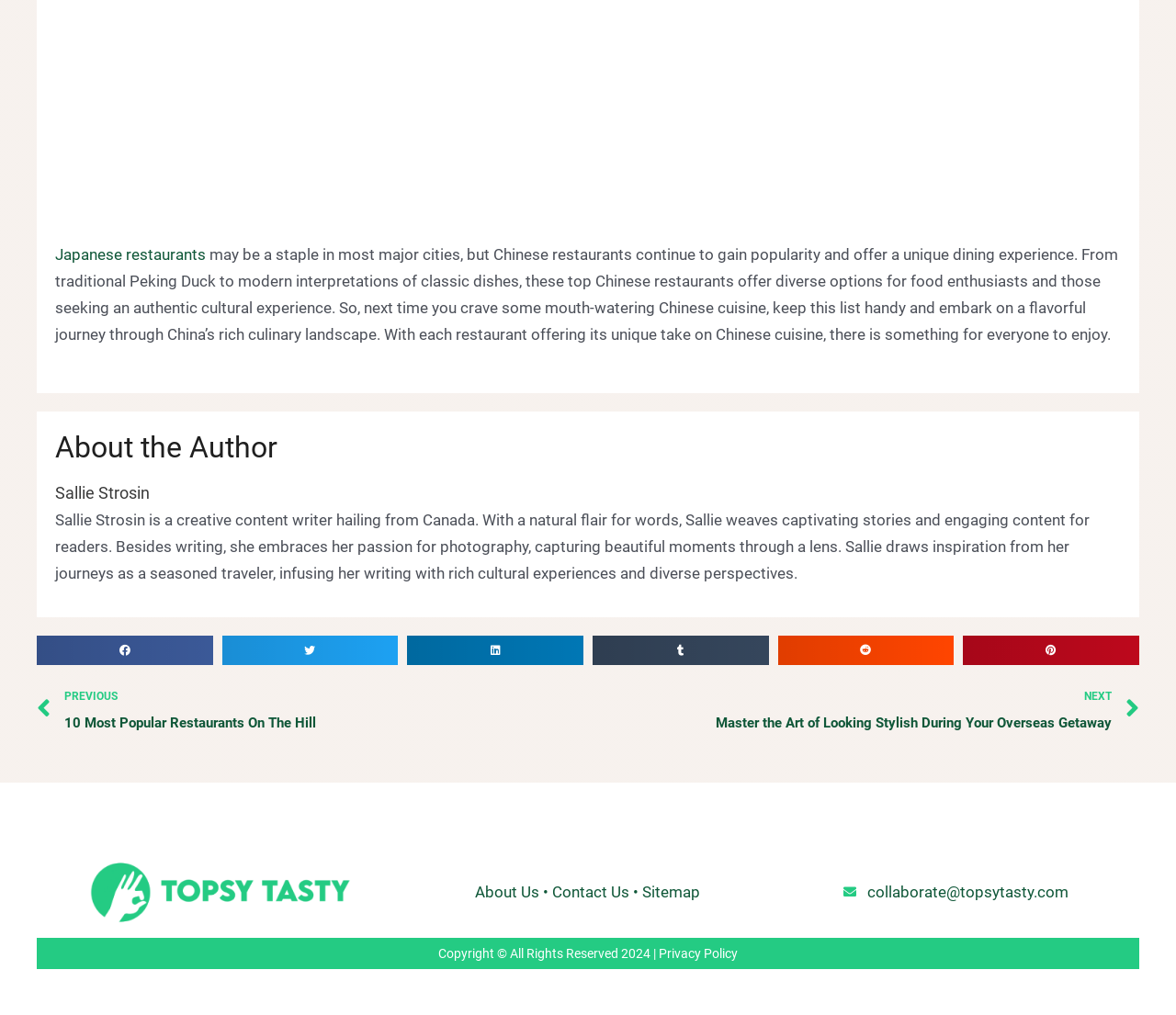What is the email address for collaboration?
Based on the image, provide your answer in one word or phrase.

collaborate@topsytasty.com